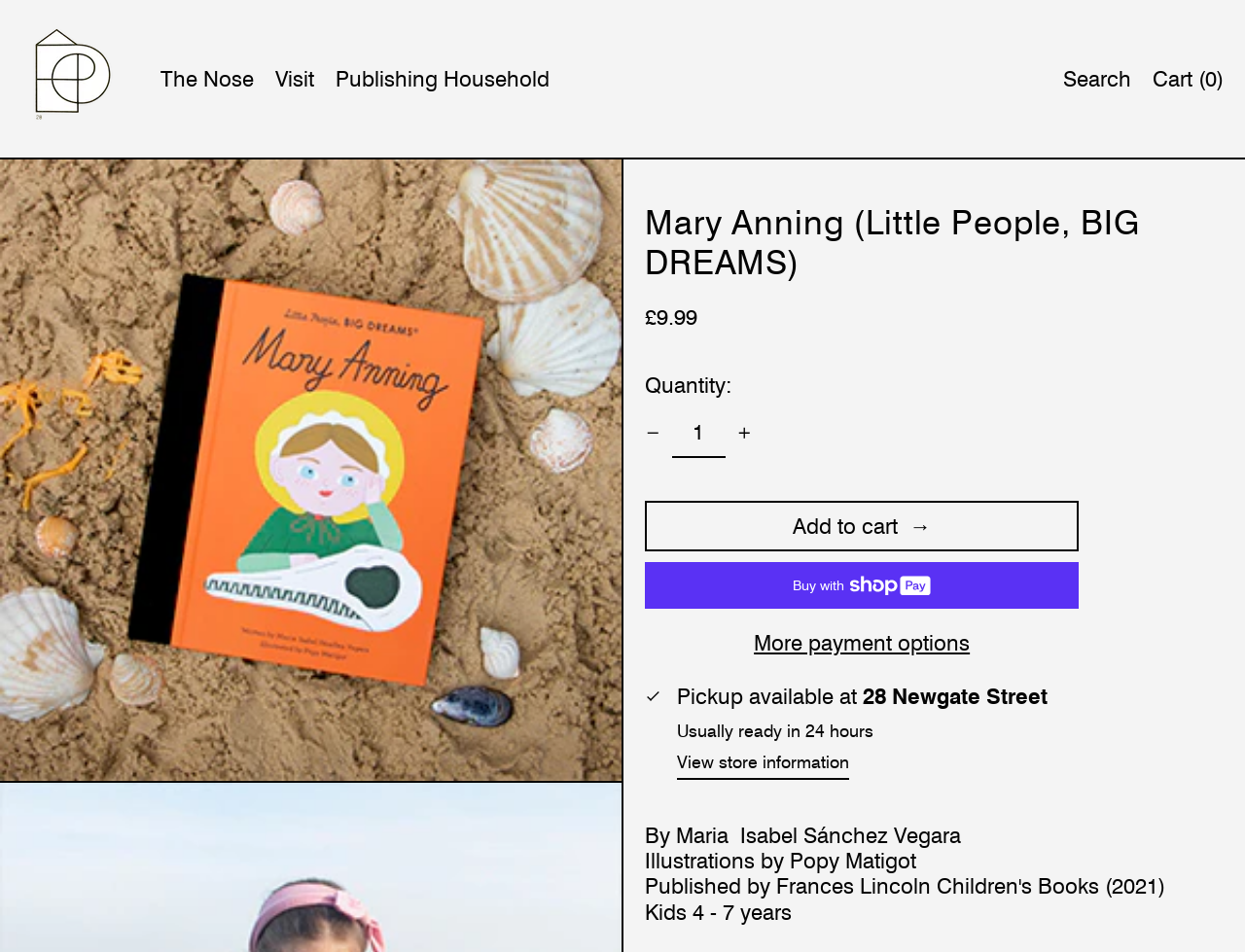What is the price of the book?
Kindly give a detailed and elaborate answer to the question.

I found this answer by looking at the static text element '£9.99' which is located near the 'Regular price' text, indicating that it is the price of the book.